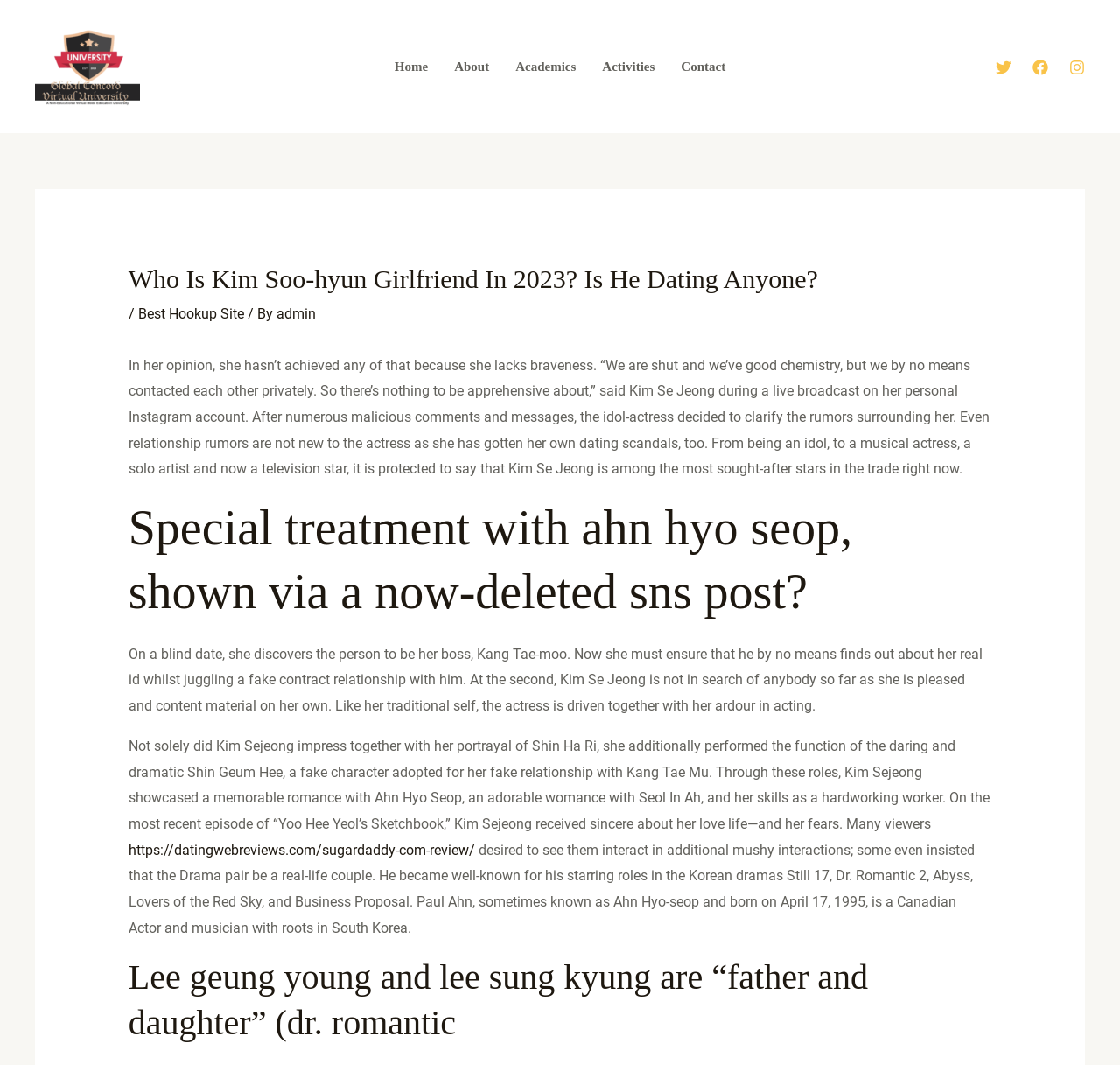Please answer the following question using a single word or phrase: 
What is the name of the university mentioned?

Global Concord Virtual University